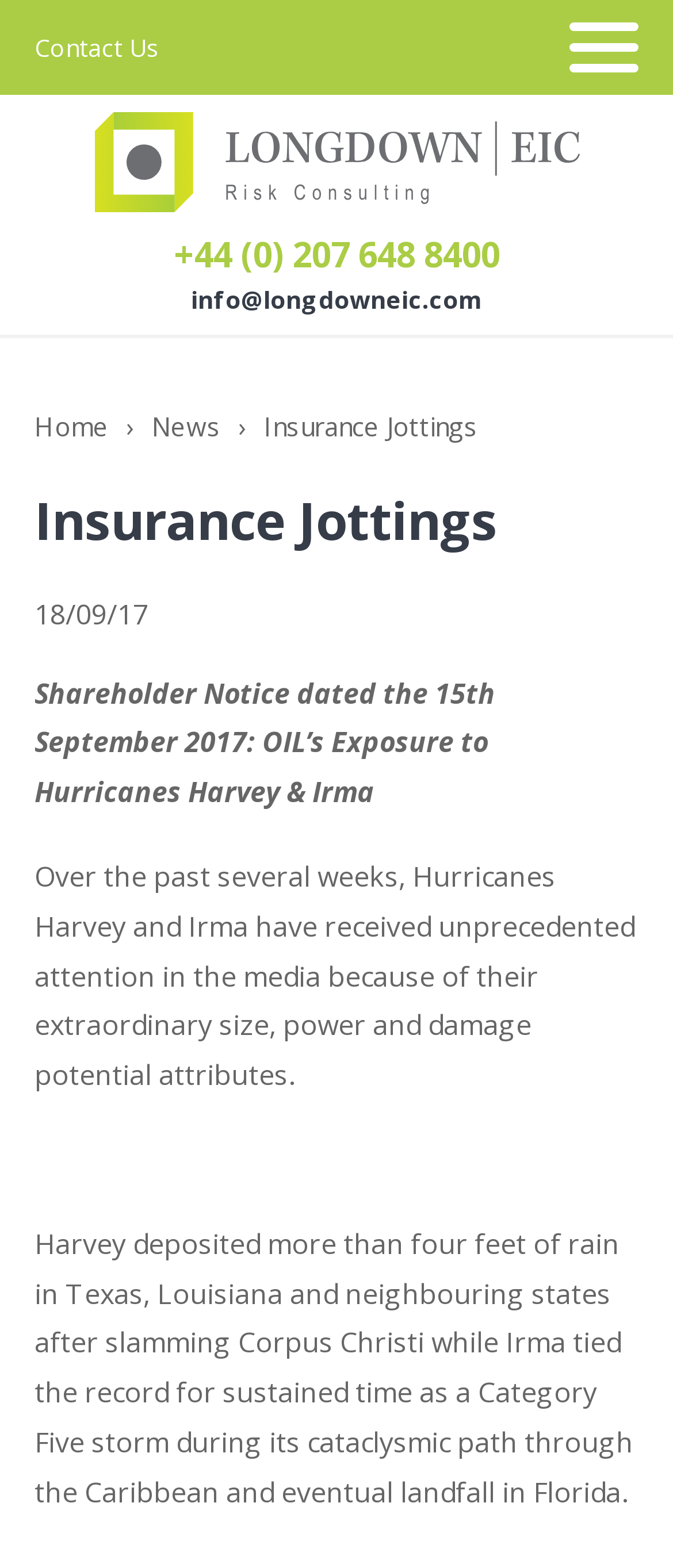Please provide a short answer using a single word or phrase for the question:
How many feet of rain did Harvey deposit?

more than four feet